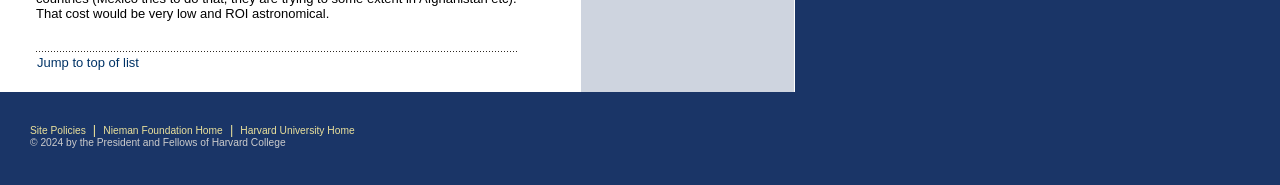What is the copyright year?
Refer to the screenshot and respond with a concise word or phrase.

2024